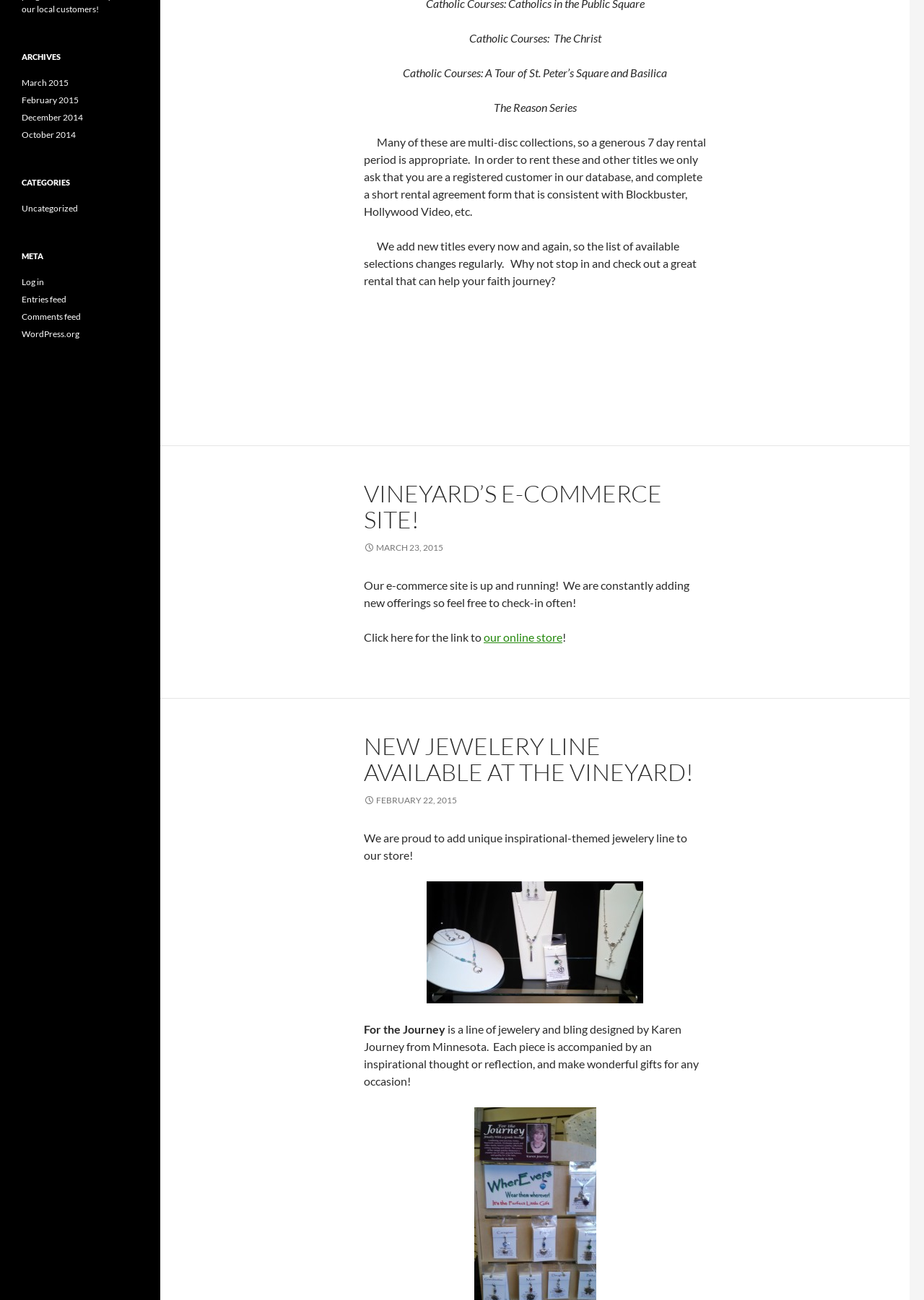Provide the bounding box coordinates of the HTML element this sentence describes: "our online store". The bounding box coordinates consist of four float numbers between 0 and 1, i.e., [left, top, right, bottom].

[0.523, 0.485, 0.609, 0.495]